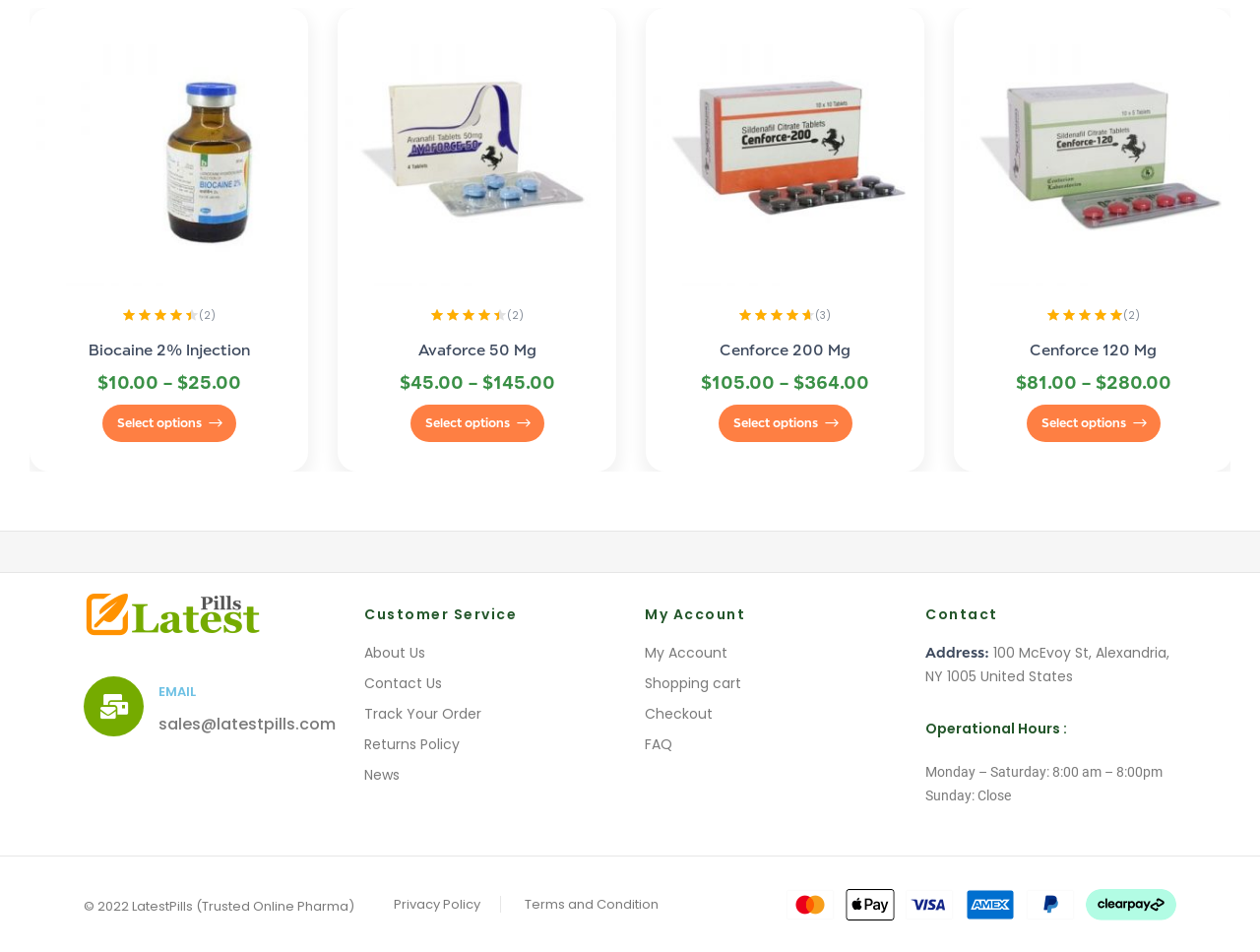What are the operational hours on Sundays?
Respond to the question with a single word or phrase according to the image.

Close